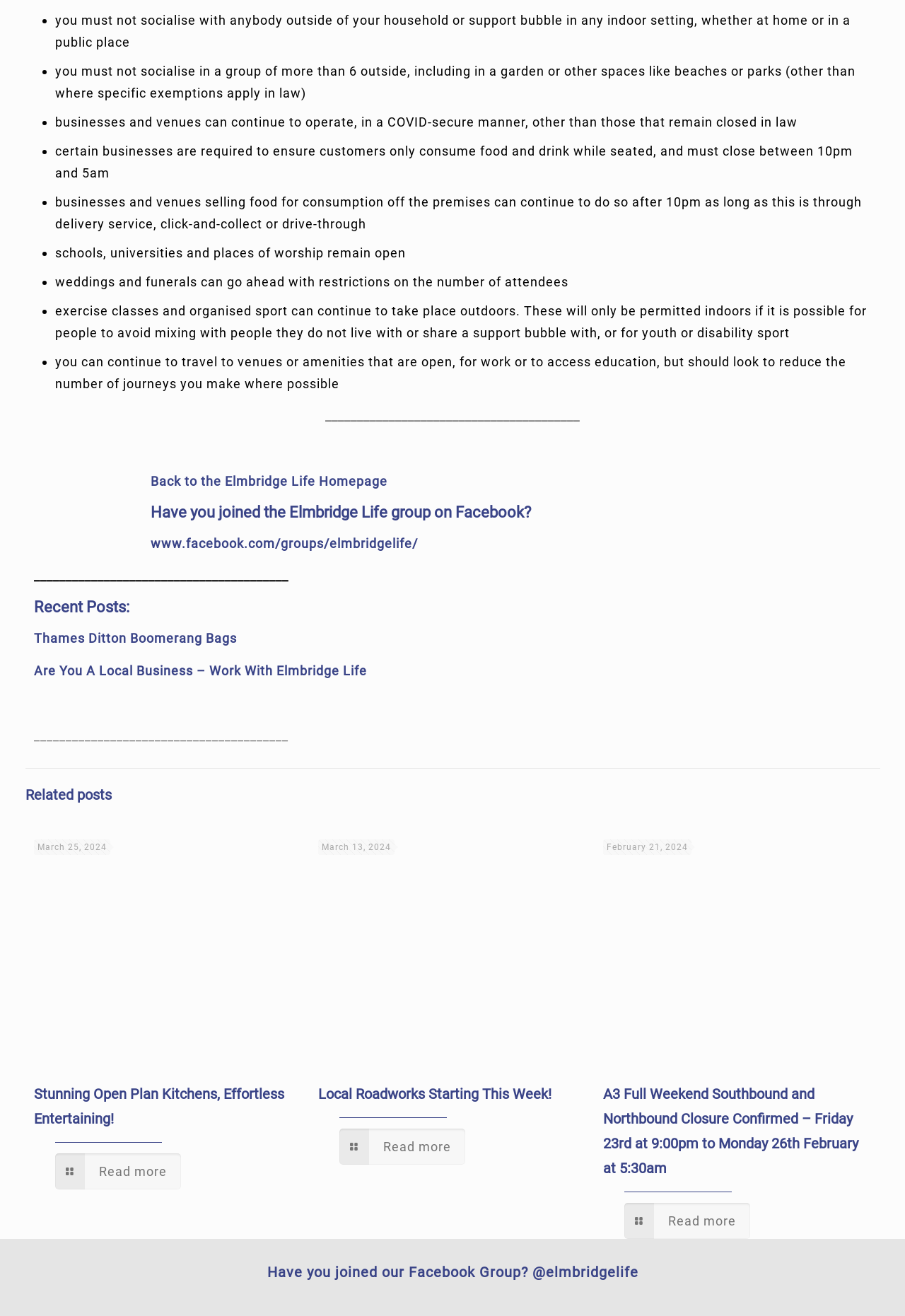What are the restrictions on socializing in indoor settings?
Respond to the question with a single word or phrase according to the image.

No socializing outside household or support bubble